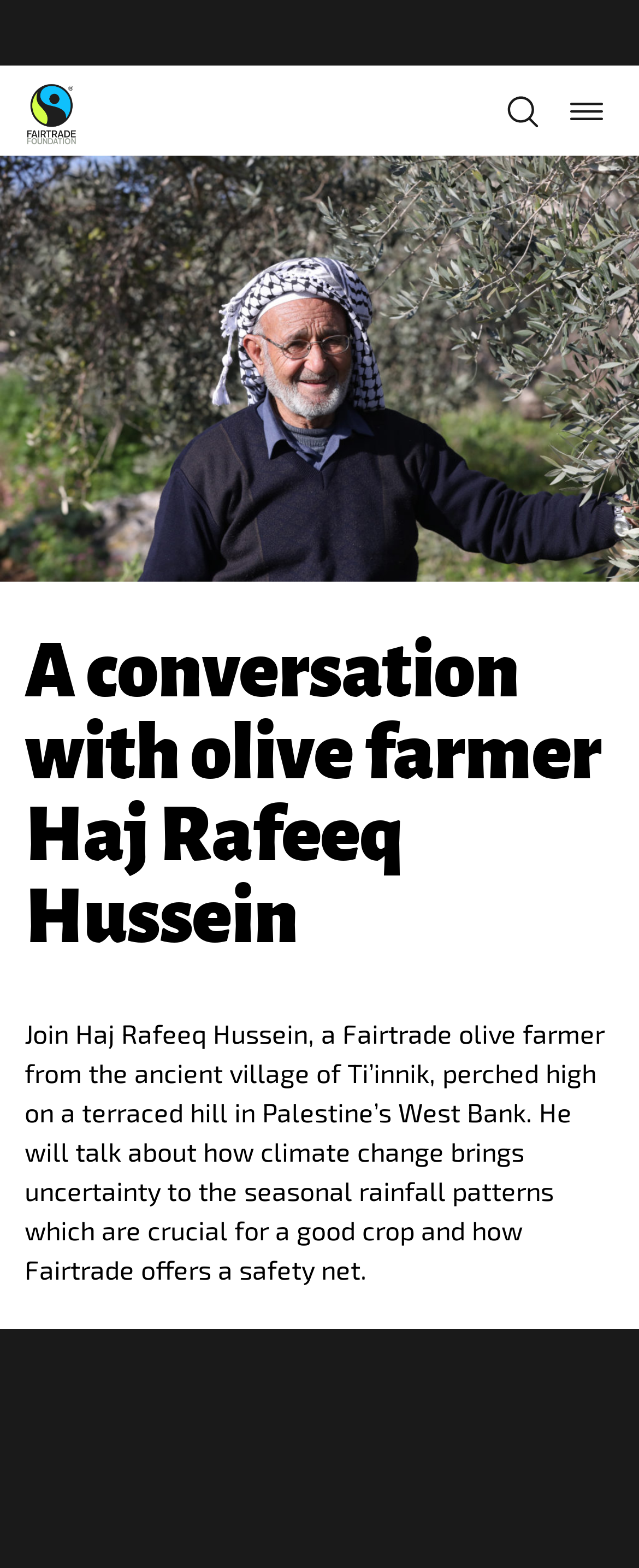Please determine the bounding box coordinates, formatted as (top-left x, top-left y, bottom-right x, bottom-right y), with all values as floating point numbers between 0 and 1. Identify the bounding box of the region described as: aria-label="Toggle search bar"

[0.787, 0.058, 0.849, 0.083]